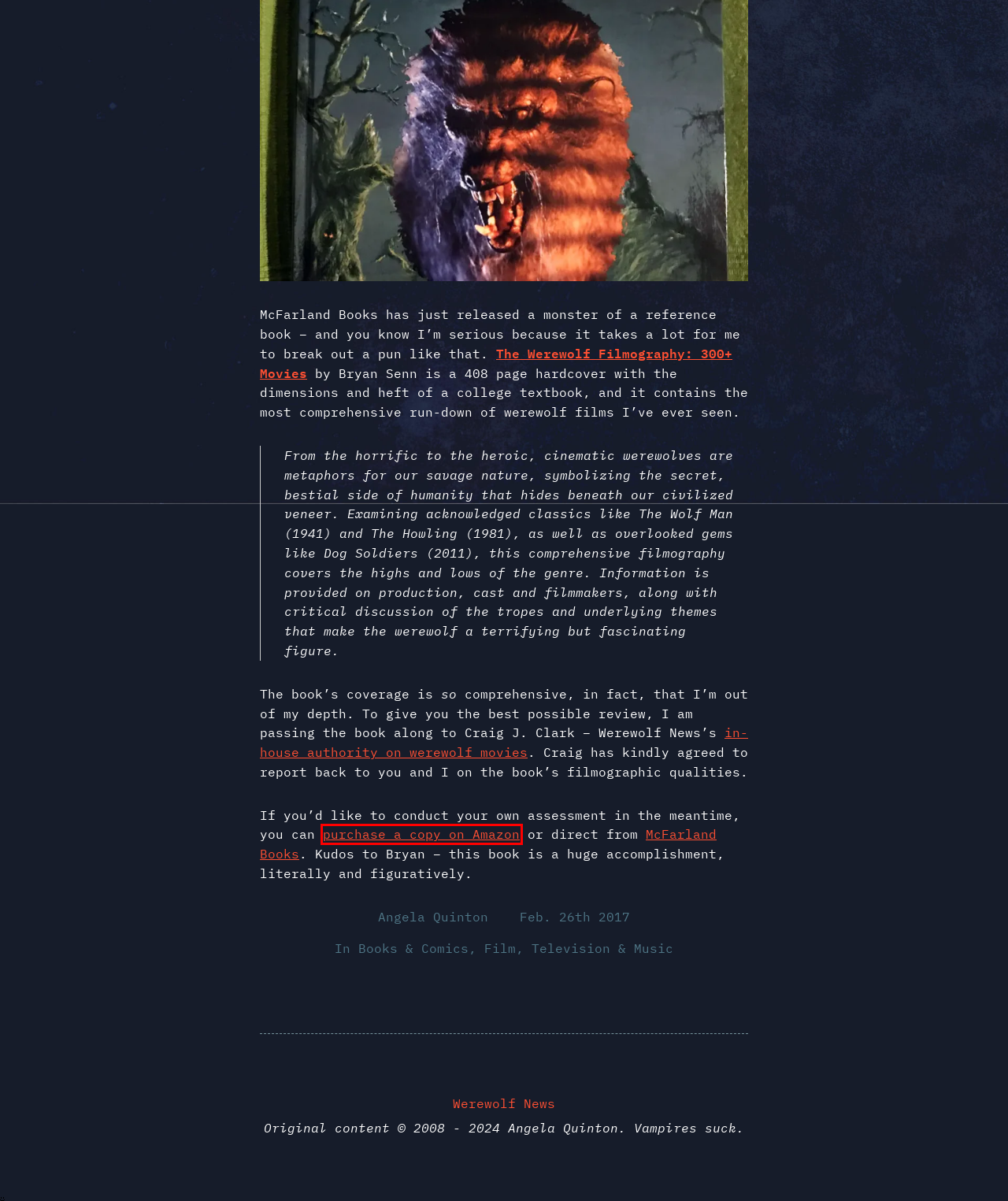Evaluate the webpage screenshot and identify the element within the red bounding box. Select the webpage description that best fits the new webpage after clicking the highlighted element. Here are the candidates:
A. Contact Werewolf News – Werewolf News
B. About – Werewolf News
C. Gaming & Collectibles – Werewolf News
D. Amazon.com
E. Search Results for “Full Moon Features” – Werewolf News
F. Angela Quinton – Werewolf News
G. Film, Television & Music – Werewolf News
H. Special Effects & Props – Werewolf News

D